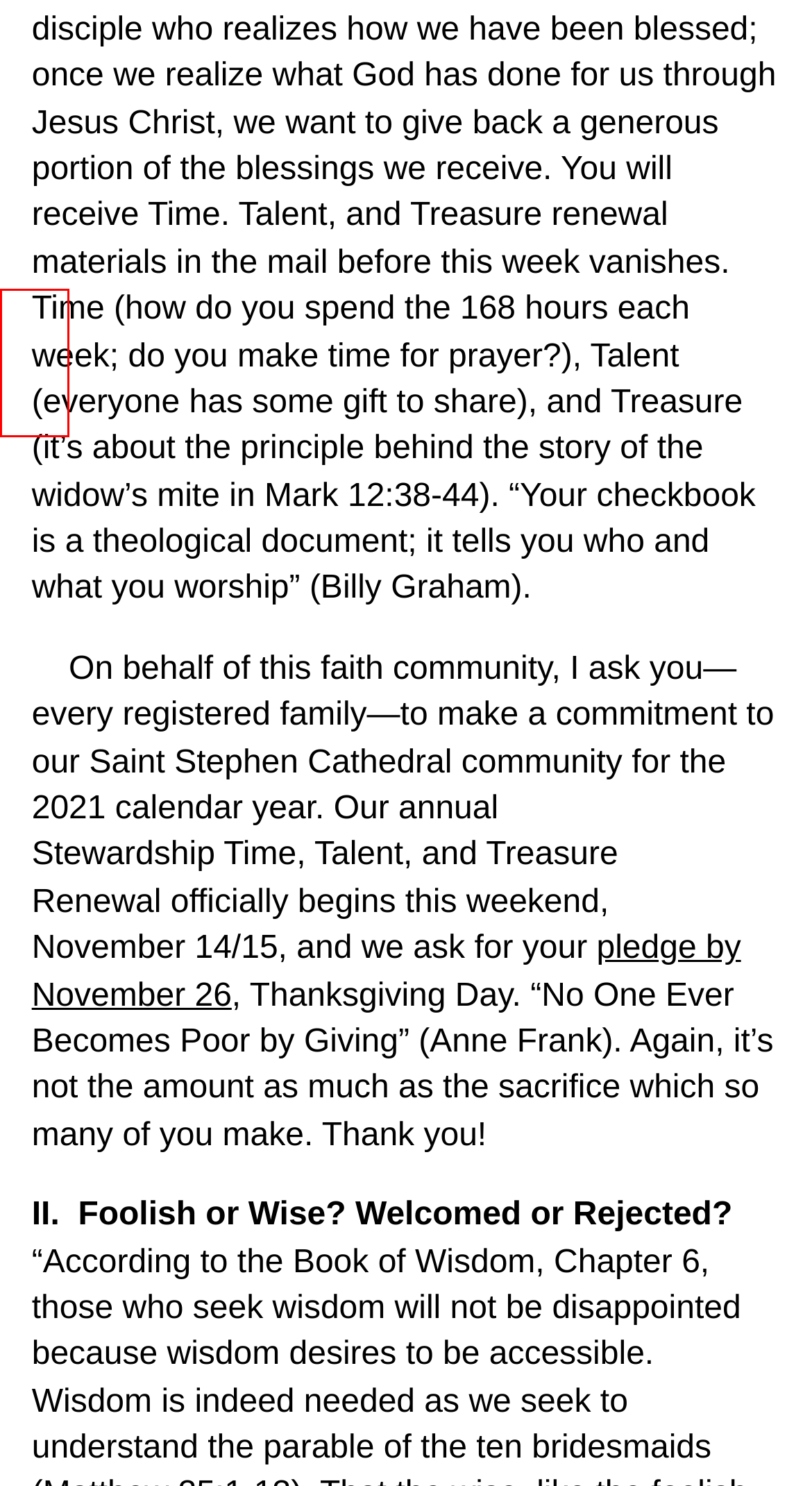Analyze the screenshot of a webpage that features a red rectangle bounding box. Pick the webpage description that best matches the new webpage you would see after clicking on the element within the red bounding box. Here are the candidates:
A. Contact Us – Saint Stephen Cathedral
B. Get Involved! – Saint Stephen Cathedral
C. Welcome New Members – Saint Stephen Cathedral
D. Grace Marriage – Saint Stephen Cathedral
E. Unsupported Browser
F. CalendarWiz Welcome
G. Give Online – Saint Stephen Cathedral
H. Pastoral Council Minutes – Saint Stephen Cathedral

G